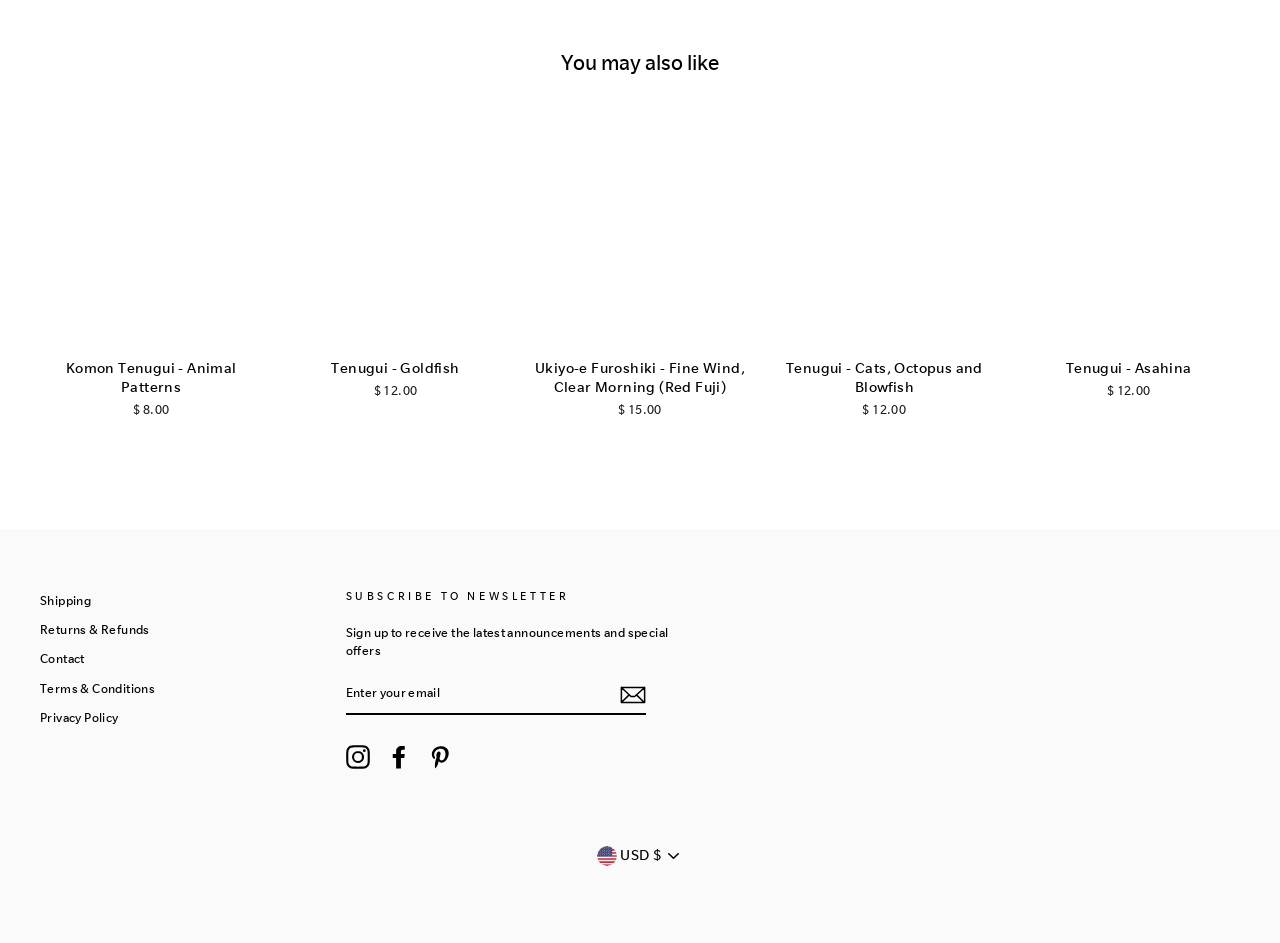Find the bounding box coordinates of the UI element according to this description: "Tenugui - Goldfish$ 12.00".

[0.222, 0.134, 0.396, 0.43]